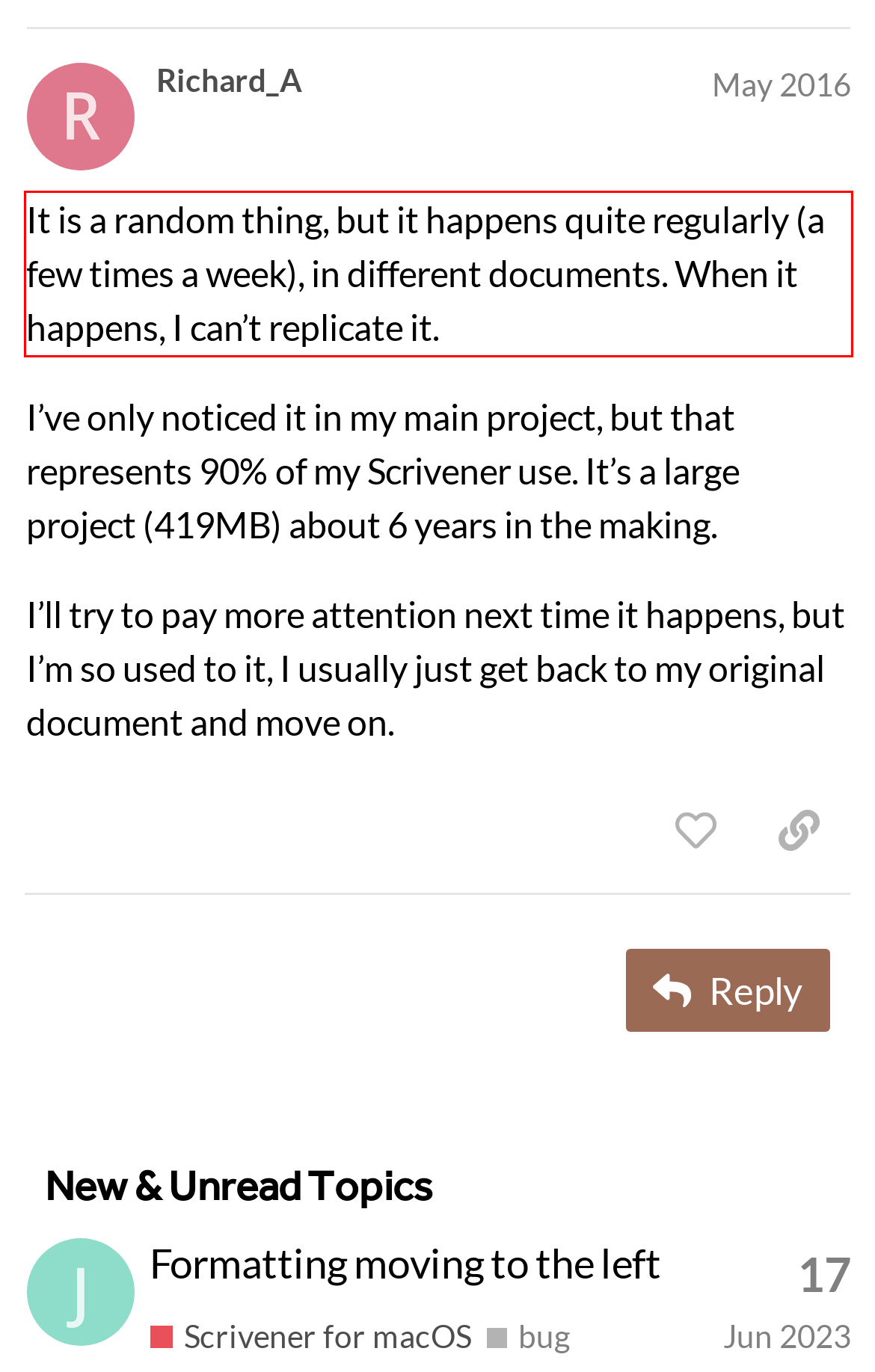There is a screenshot of a webpage with a red bounding box around a UI element. Please use OCR to extract the text within the red bounding box.

It is a random thing, but it happens quite regularly (a few times a week), in different documents. When it happens, I can’t replicate it.